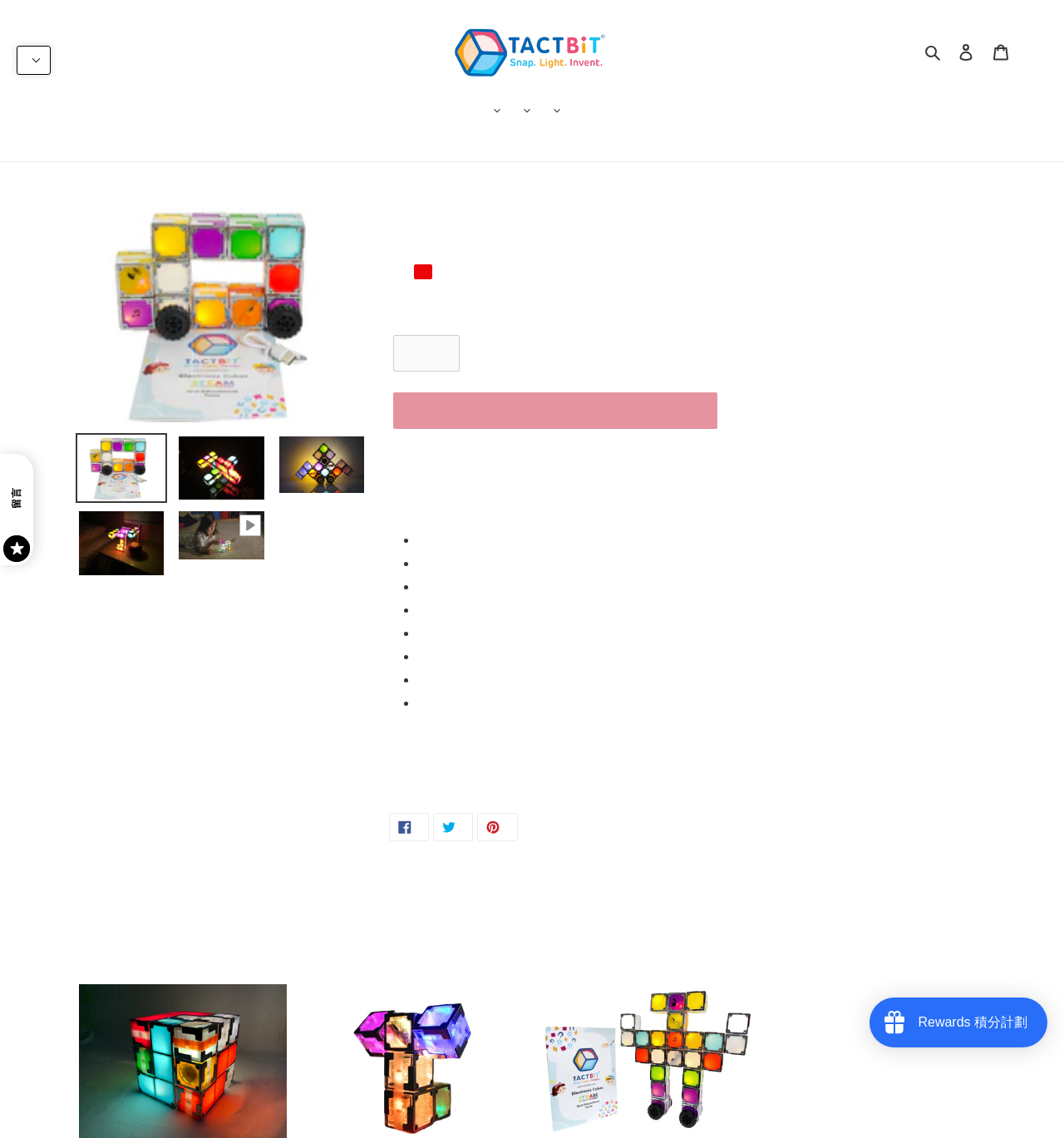Can you determine the bounding box coordinates of the area that needs to be clicked to fulfill the following instruction: "Read more about itSMF USA"?

None